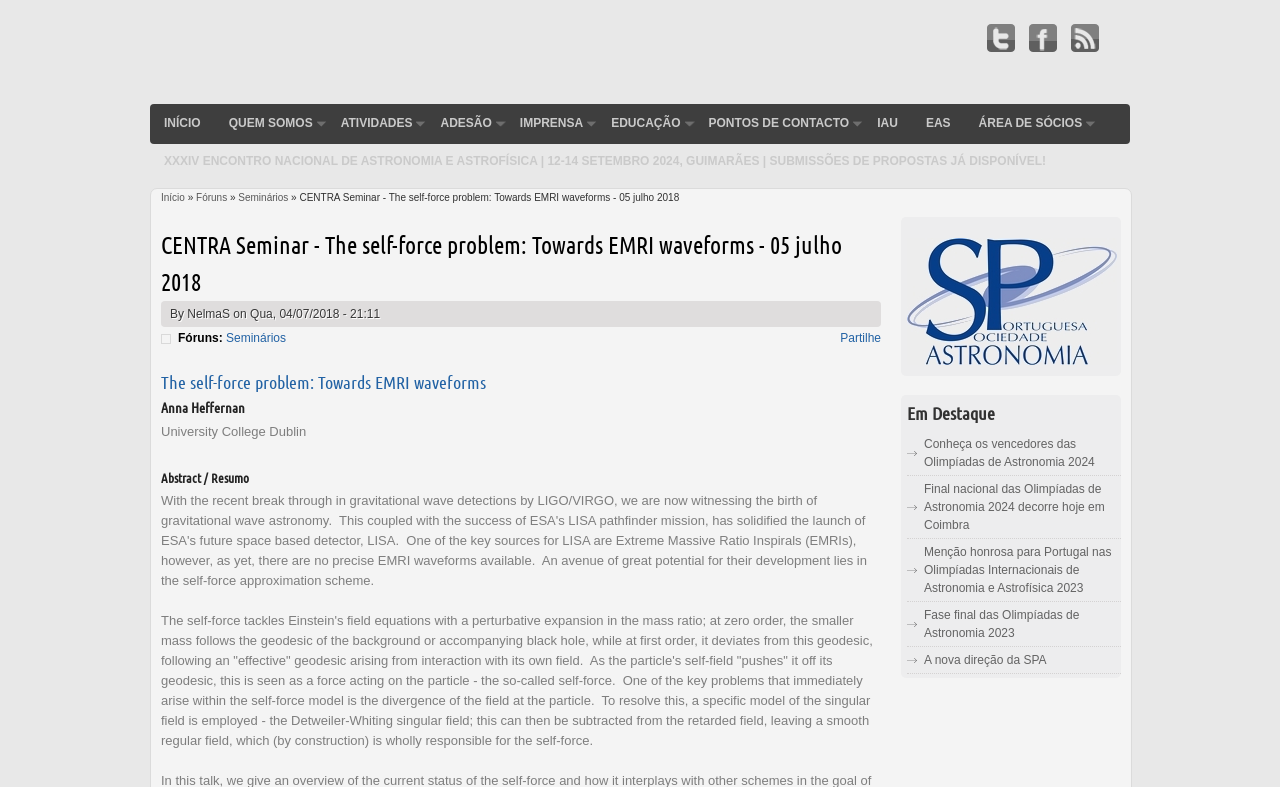Please identify the bounding box coordinates of the clickable element to fulfill the following instruction: "Check the news in Em Destaque". The coordinates should be four float numbers between 0 and 1, i.e., [left, top, right, bottom].

[0.709, 0.501, 0.876, 0.548]